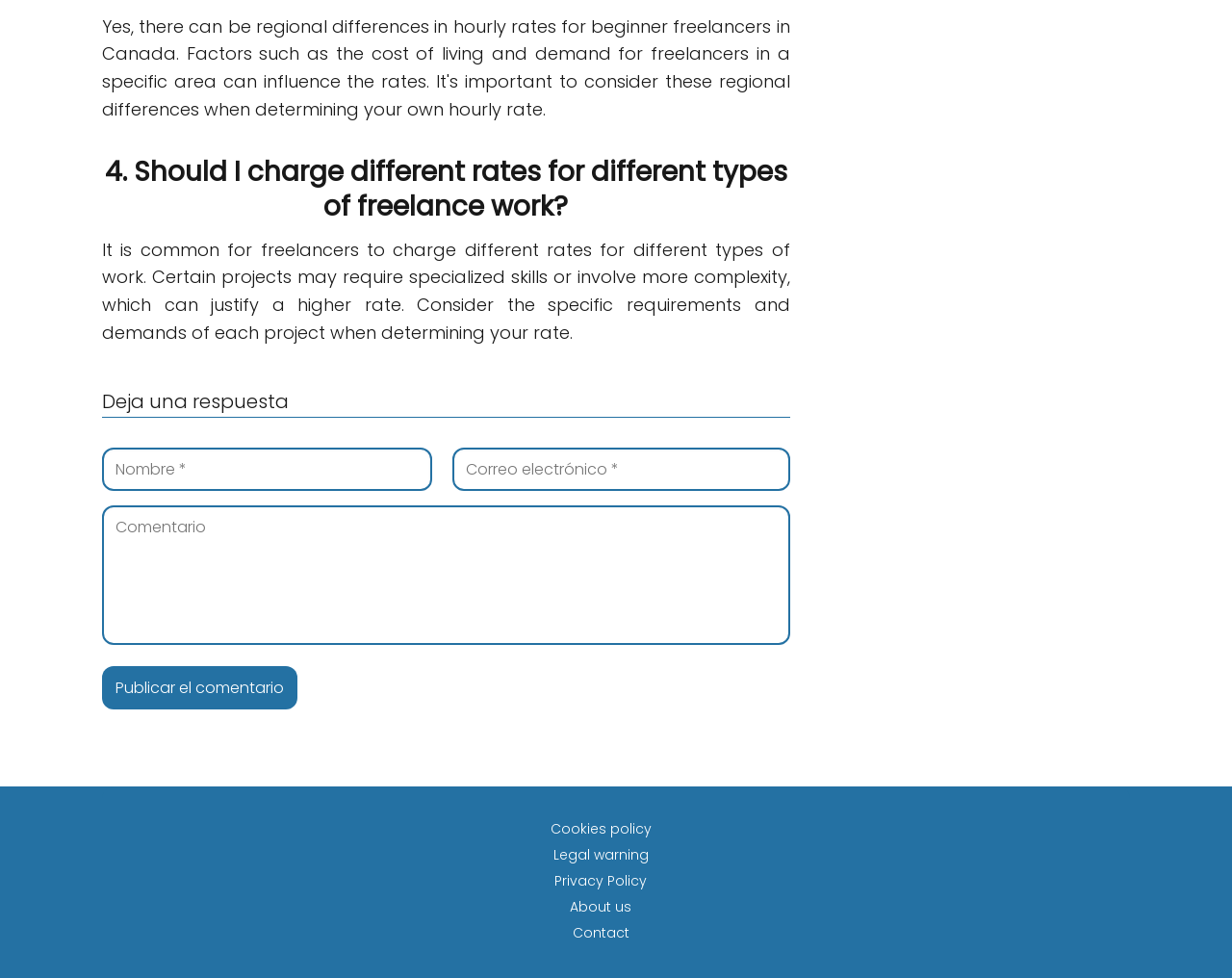Please identify the bounding box coordinates of the region to click in order to complete the given instruction: "Email us". The coordinates should be four float numbers between 0 and 1, i.e., [left, top, right, bottom].

None